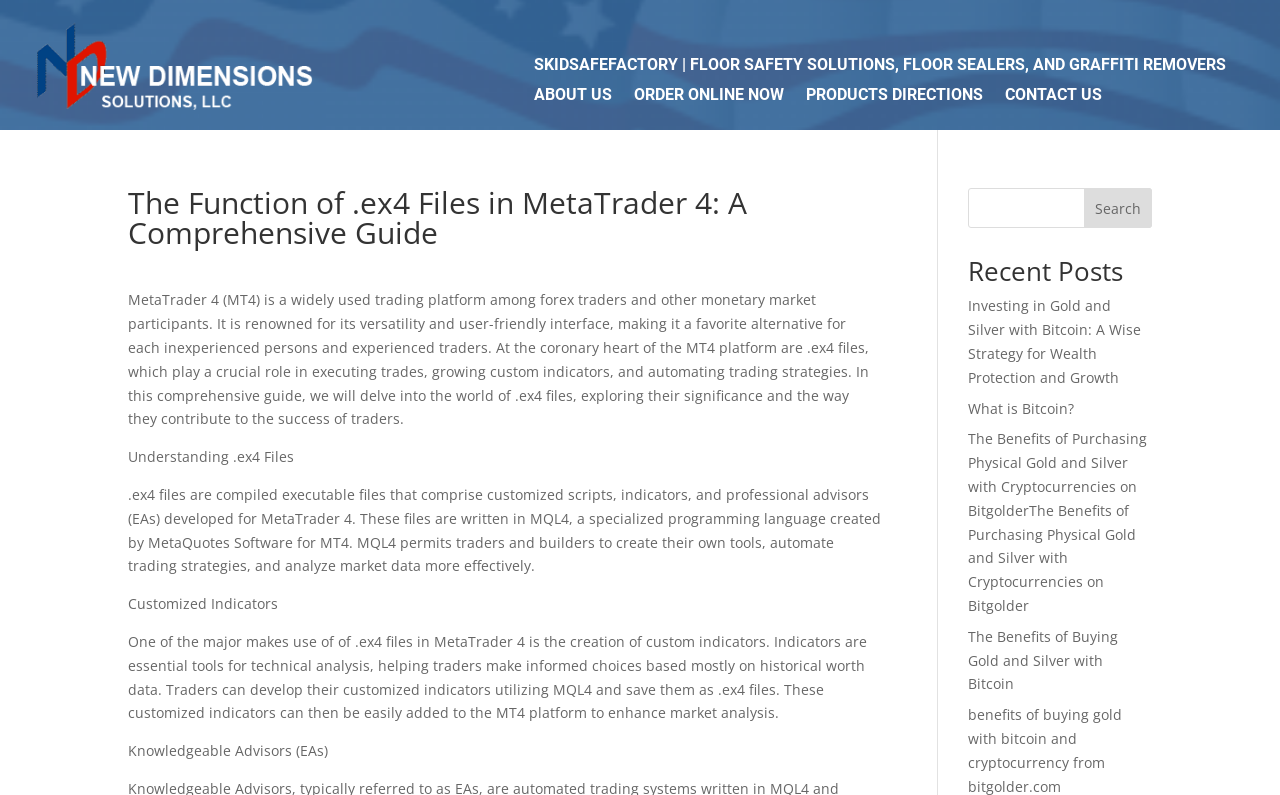Please specify the bounding box coordinates of the region to click in order to perform the following instruction: "View the 'Investing in Gold and Silver with Bitcoin: A Wise Strategy for Wealth Protection and Growth' post".

[0.756, 0.373, 0.892, 0.487]